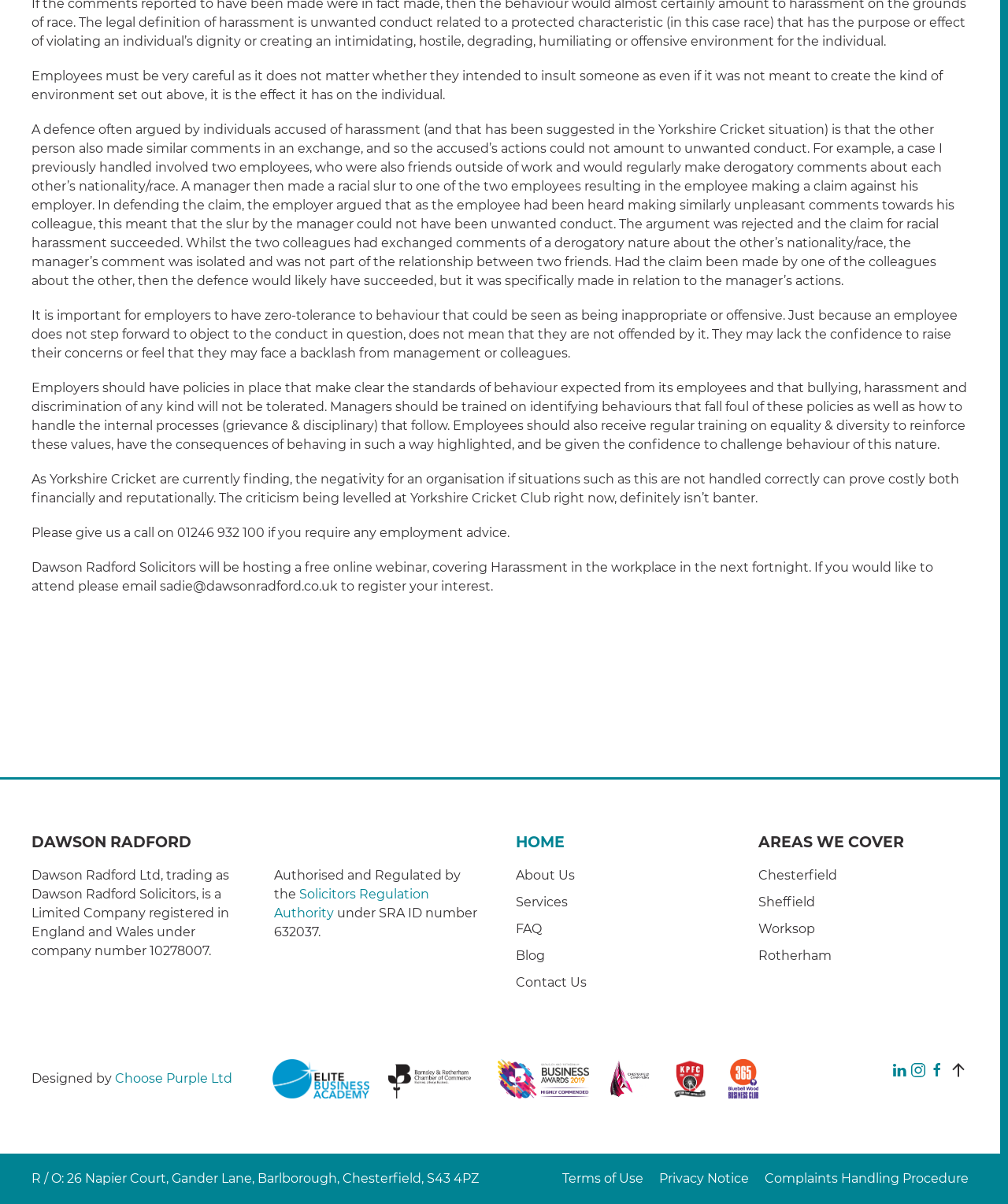What is the company number of Dawson Radford Ltd?
Can you offer a detailed and complete answer to this question?

The company number of Dawson Radford Ltd can be found in the bottom-left corner of the webpage, where it is written as 'company number 10278007.' This is likely the company registration number of Dawson Radford Ltd.